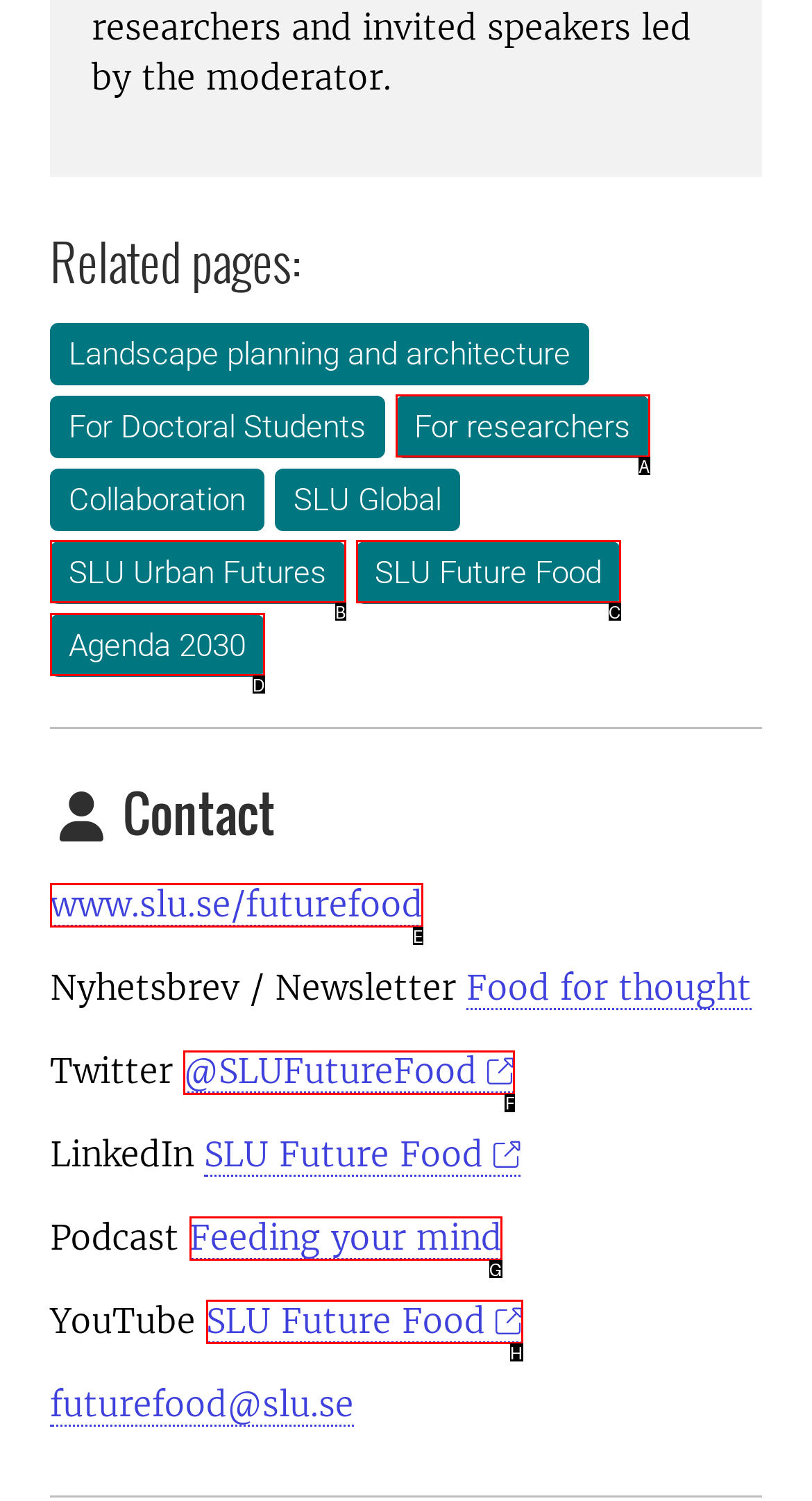Tell me which UI element to click to fulfill the given task: go to runABC Scotland. Respond with the letter of the correct option directly.

None